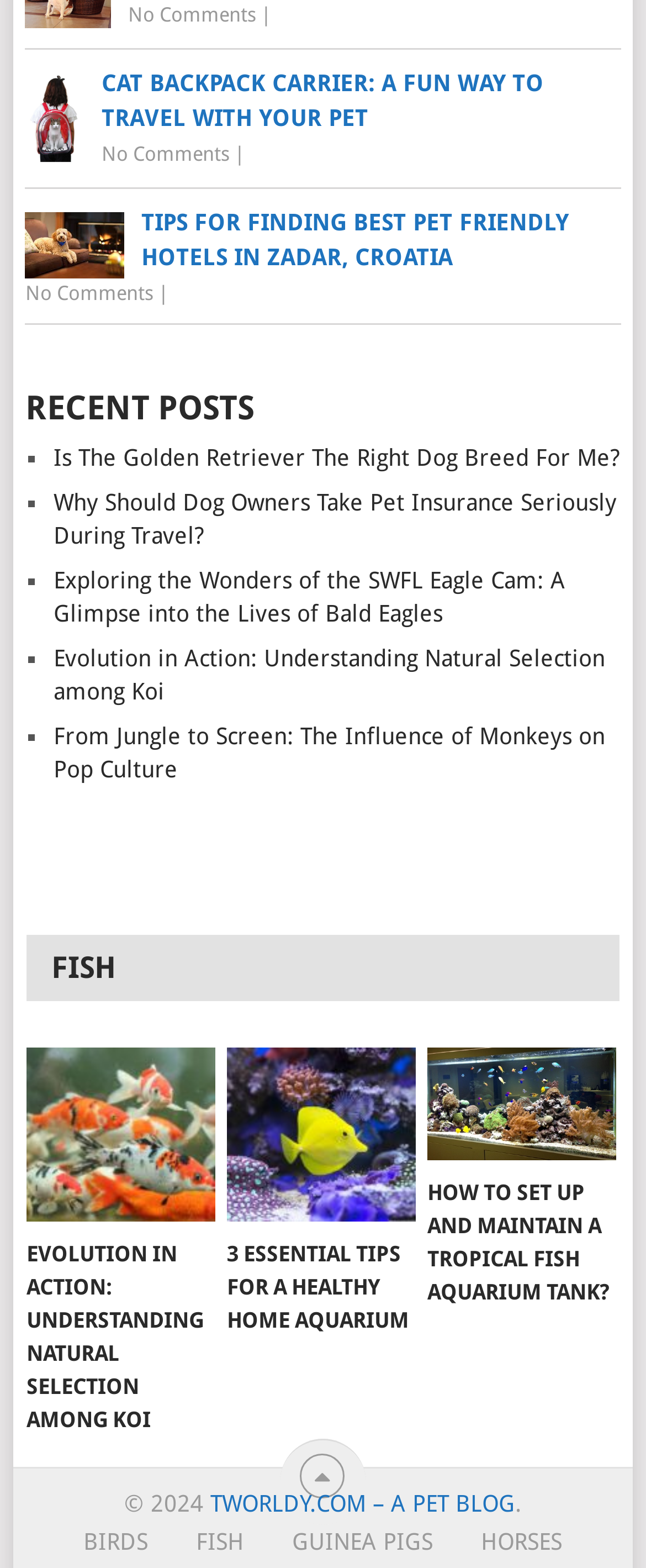Using details from the image, please answer the following question comprehensively:
What type of pet is the 'Cat Backpack' for?

The image 'Cat Backpack' is accompanied by a link to an article about a cat backpack carrier, indicating that the backpack is designed for carrying cats.